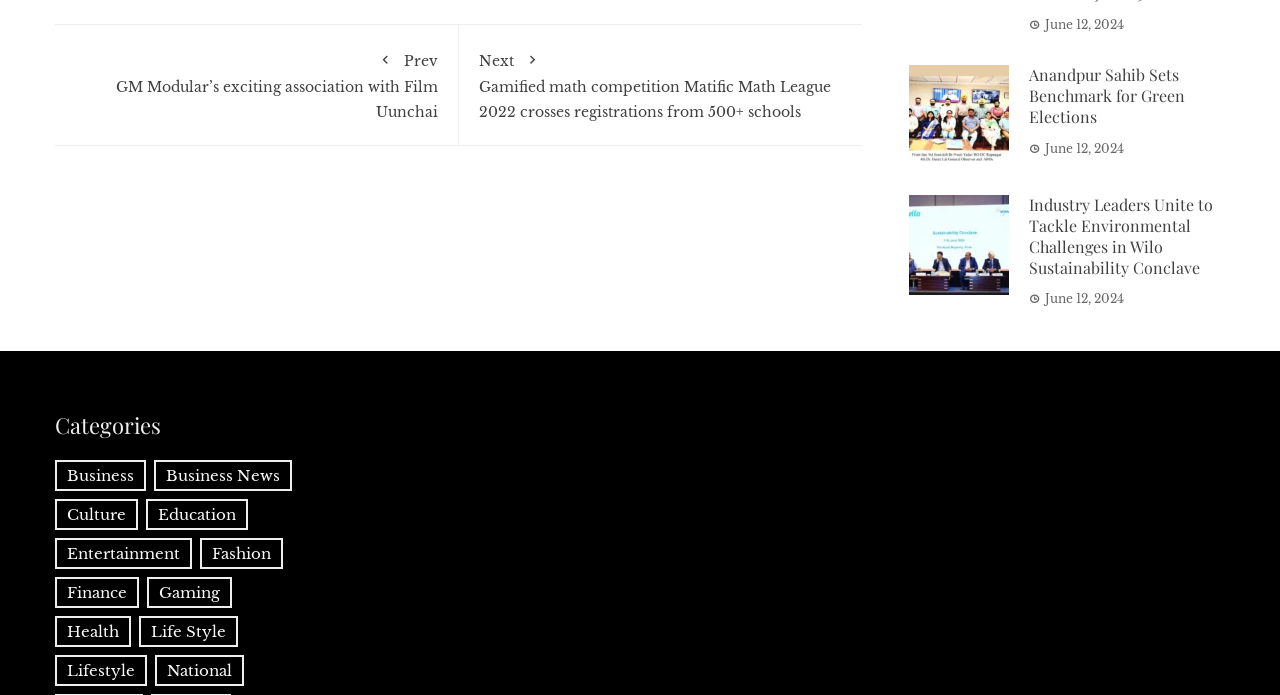Identify the bounding box coordinates for the UI element described by the following text: "Fashion". Provide the coordinates as four float numbers between 0 and 1, in the format [left, top, right, bottom].

[0.156, 0.773, 0.221, 0.818]